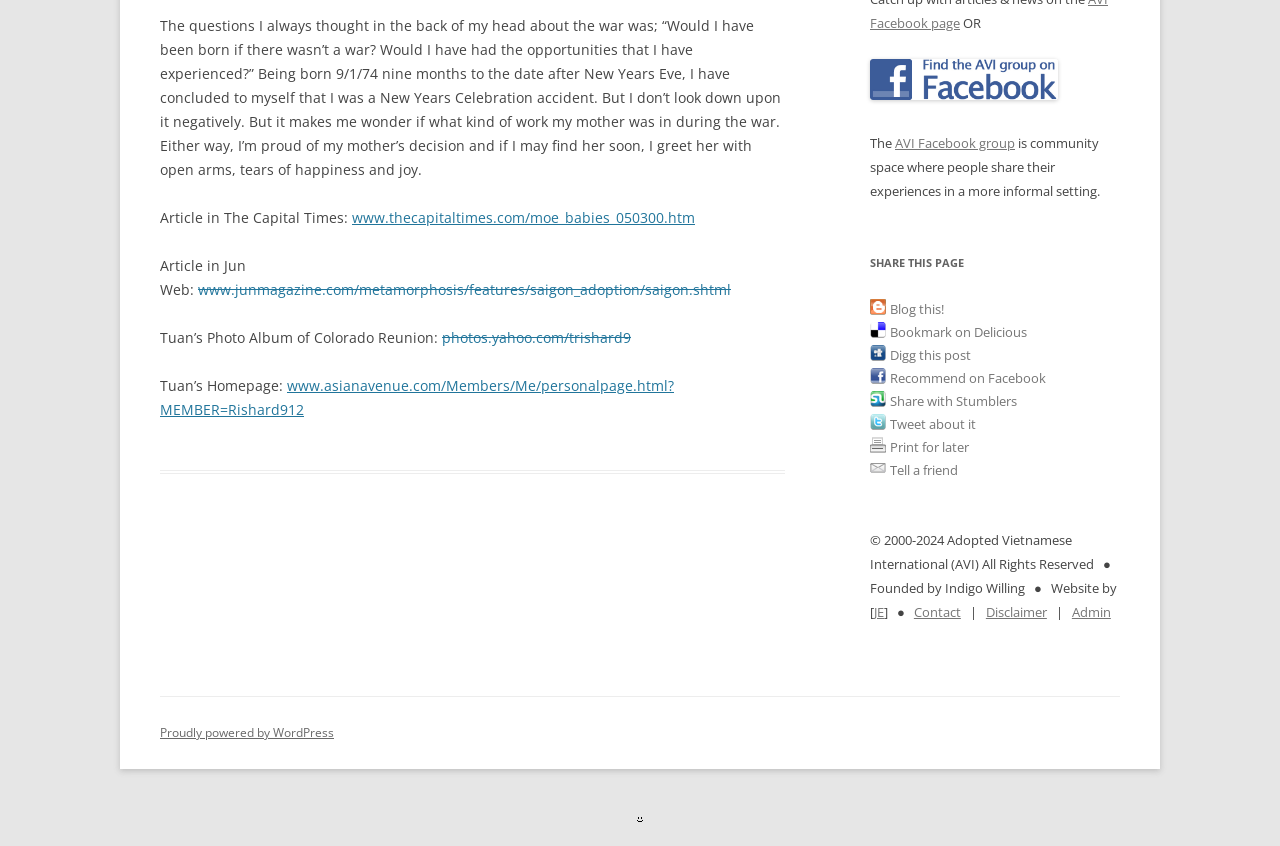Extract the bounding box coordinates for the described element: "Sales & Marketing". The coordinates should be represented as four float numbers between 0 and 1: [left, top, right, bottom].

None